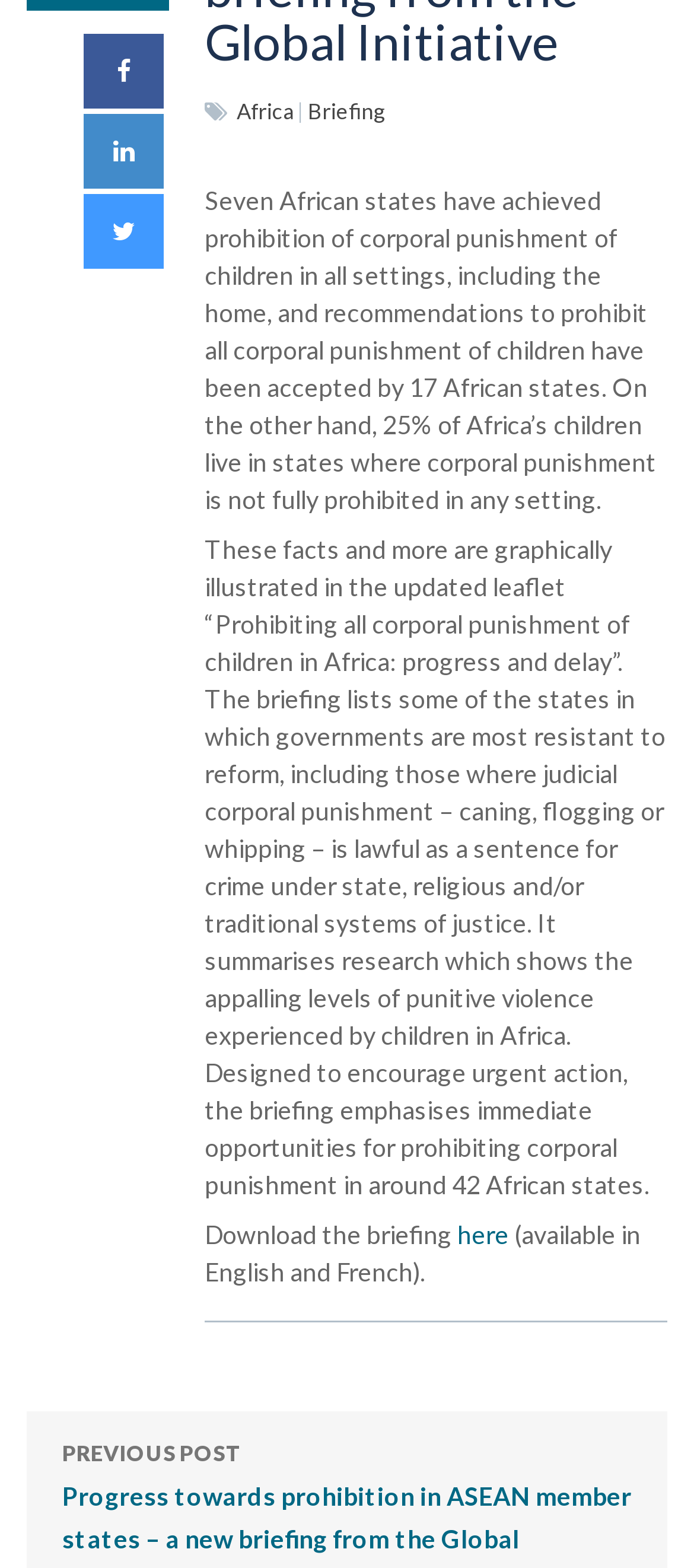Provide the bounding box coordinates of the UI element this sentence describes: "here".

[0.659, 0.778, 0.733, 0.797]